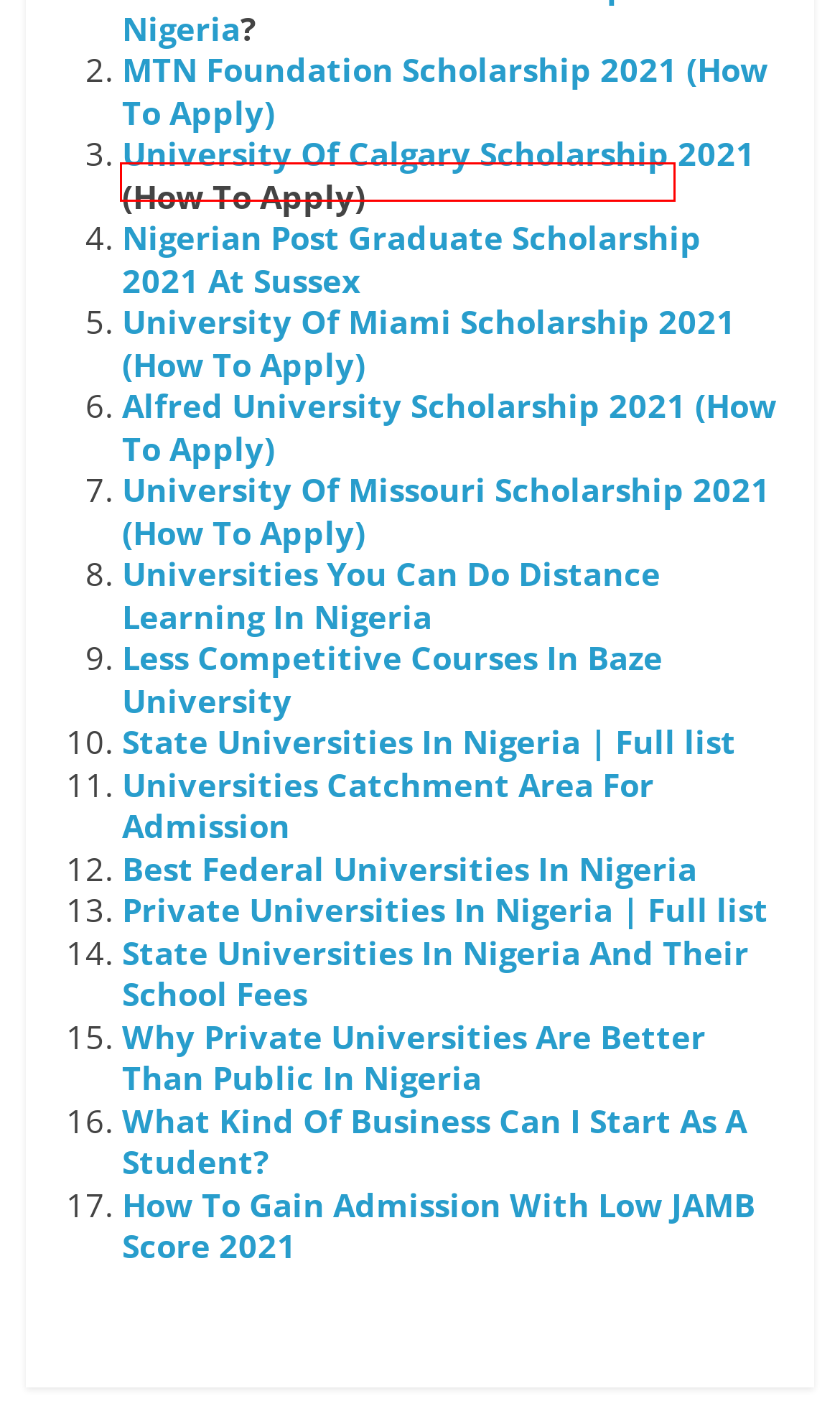Examine the screenshot of a webpage with a red bounding box around a UI element. Select the most accurate webpage description that corresponds to the new page after clicking the highlighted element. Here are the choices:
A. University Of Calgary Scholarship 2021 (How To Apply)
B. Best Federal Universities In Nigeria 2022/2023
C. Private Universities in Nigeria 2022/2023 | Full list
D. Why Private Universities Are Better Than Public in Nigeria
E. How To Gain Admission With Low JAMB Score 2022/2023 | All You Need to Know
F. MTN Scholarship 2022/2023 is Out | How to Apply
G. Alfred University Scholarship 2021 (How To Apply)
H. Catchment Area For Universities In Nigeria

A